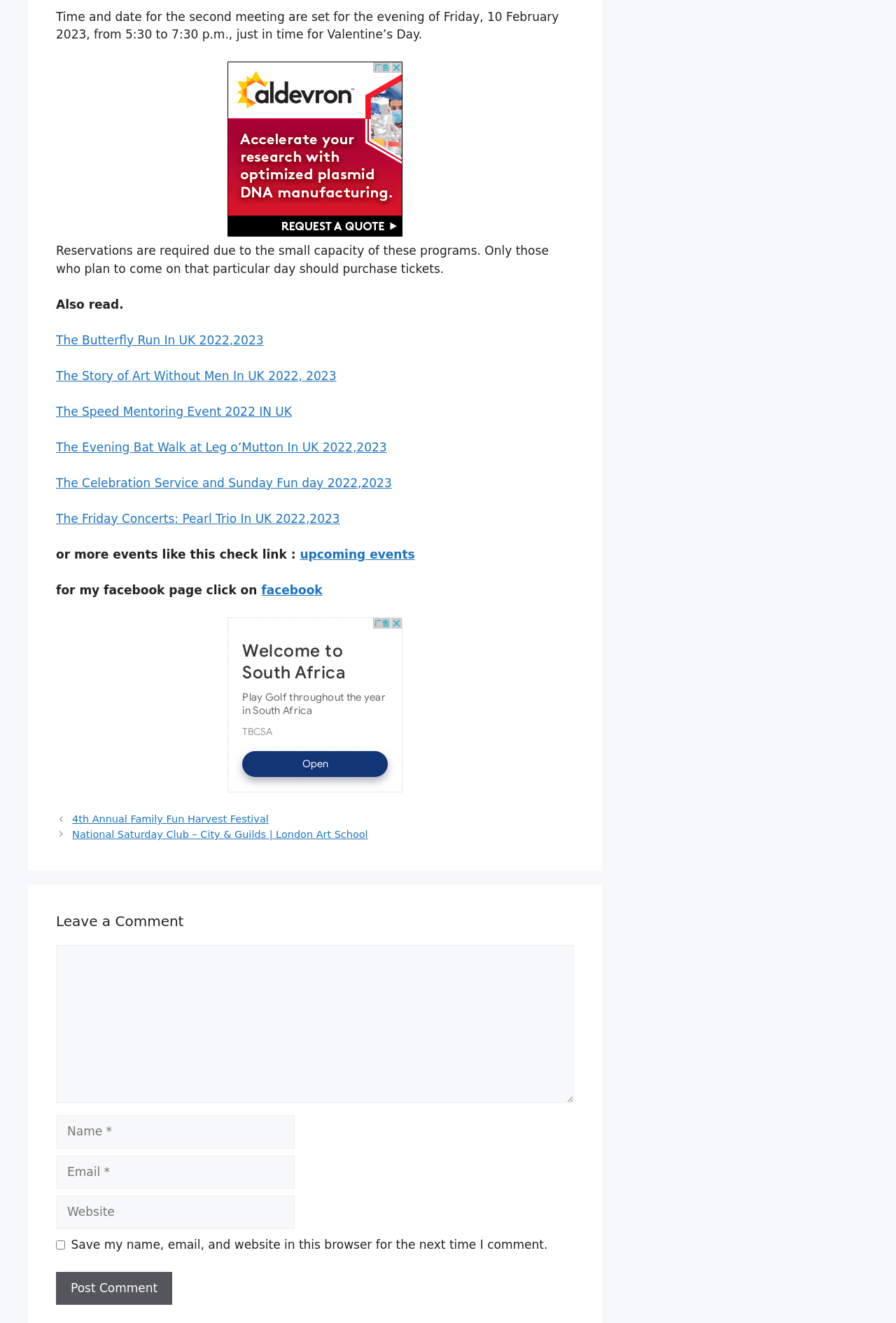Pinpoint the bounding box coordinates of the clickable element needed to complete the instruction: "Explore Chauffeur Car Service Sydney". The coordinates should be provided as four float numbers between 0 and 1: [left, top, right, bottom].

None